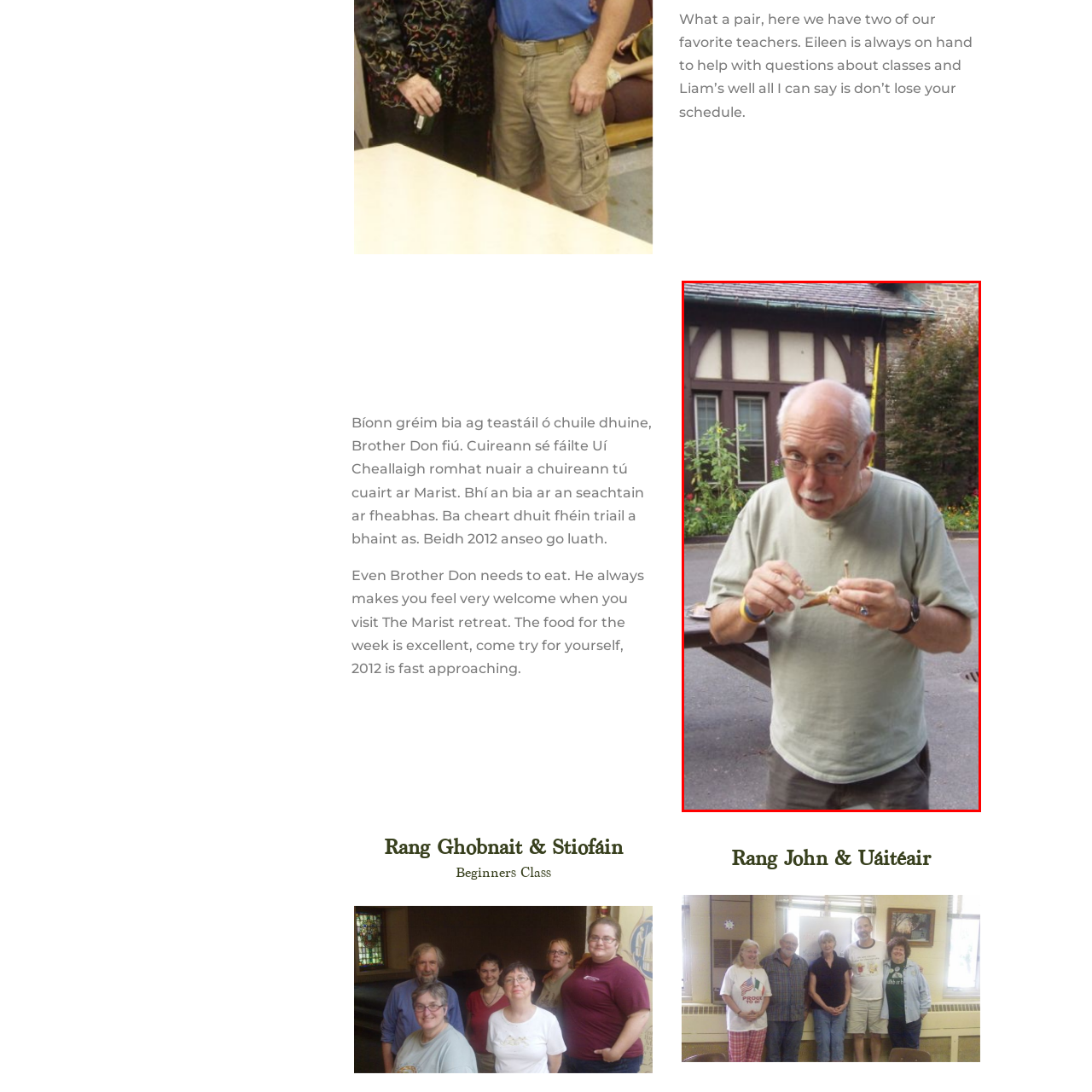Observe the image within the red-bordered area and respond to the following question in detail, making use of the visual information: What is the color of Brother Don's shirt?

The caption explicitly states that Brother Don is dressed in a light gray shirt, which suggests that the color of his shirt is light gray.